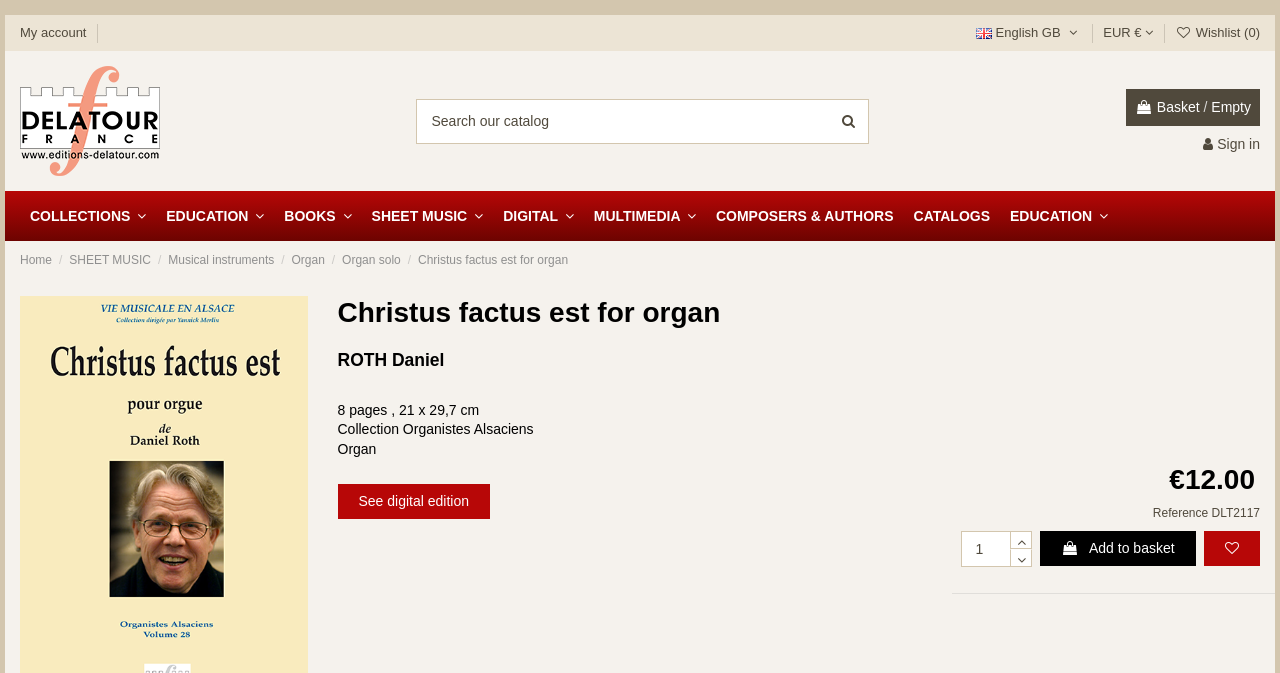What is the currency used on this webpage?
Please utilize the information in the image to give a detailed response to the question.

I found the currency used on this webpage by looking at the text 'EUR €' in the top-right corner of the webpage, which indicates that the currency used is Euro.